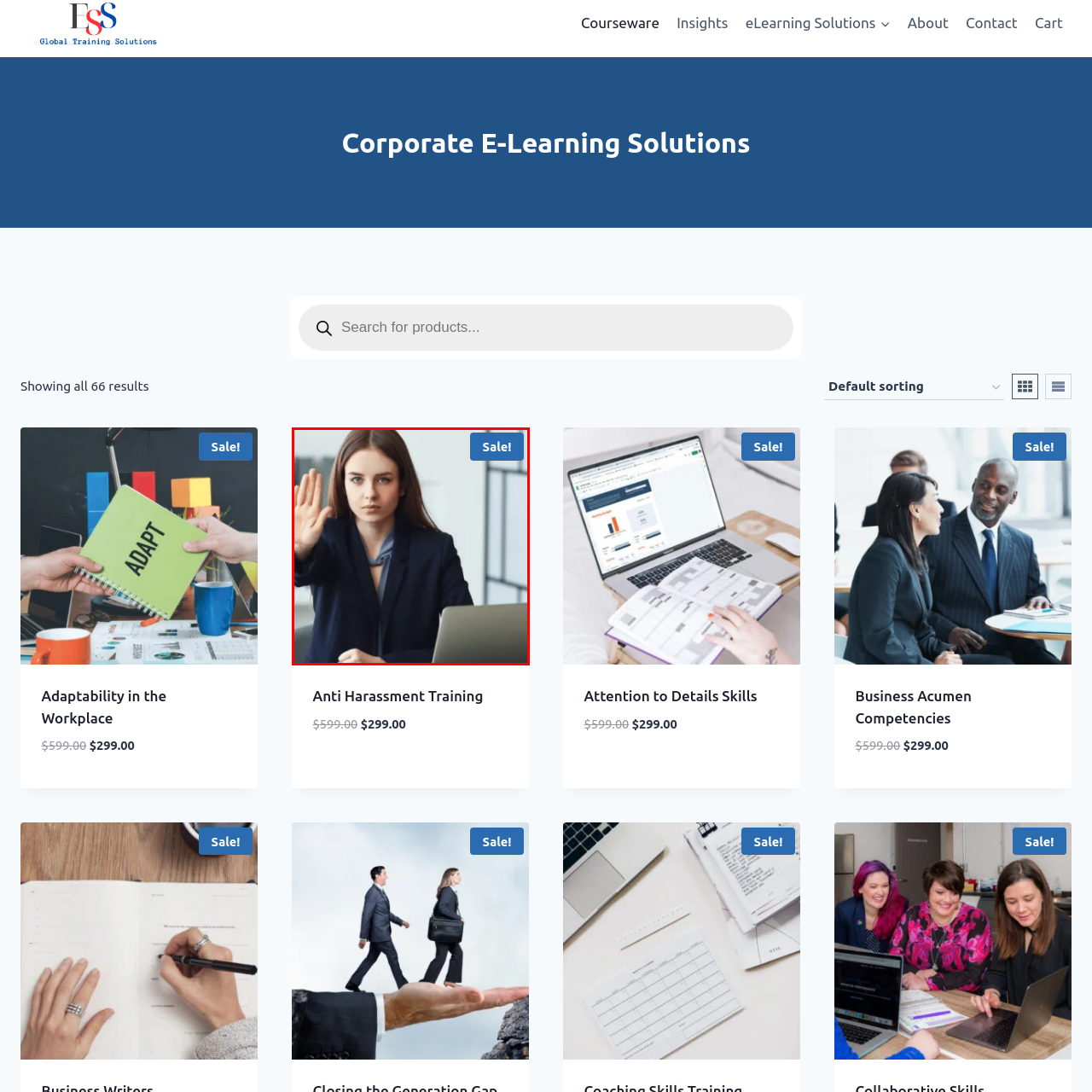Concentrate on the image highlighted by the red boundary and deliver a detailed answer to the following question, using the information from the image:
What is in the top right corner?

In the top right corner of the image, there is a bold blue box that prominently displays the word 'Sale!', suggesting that the image is part of a promotional campaign or advertisement.